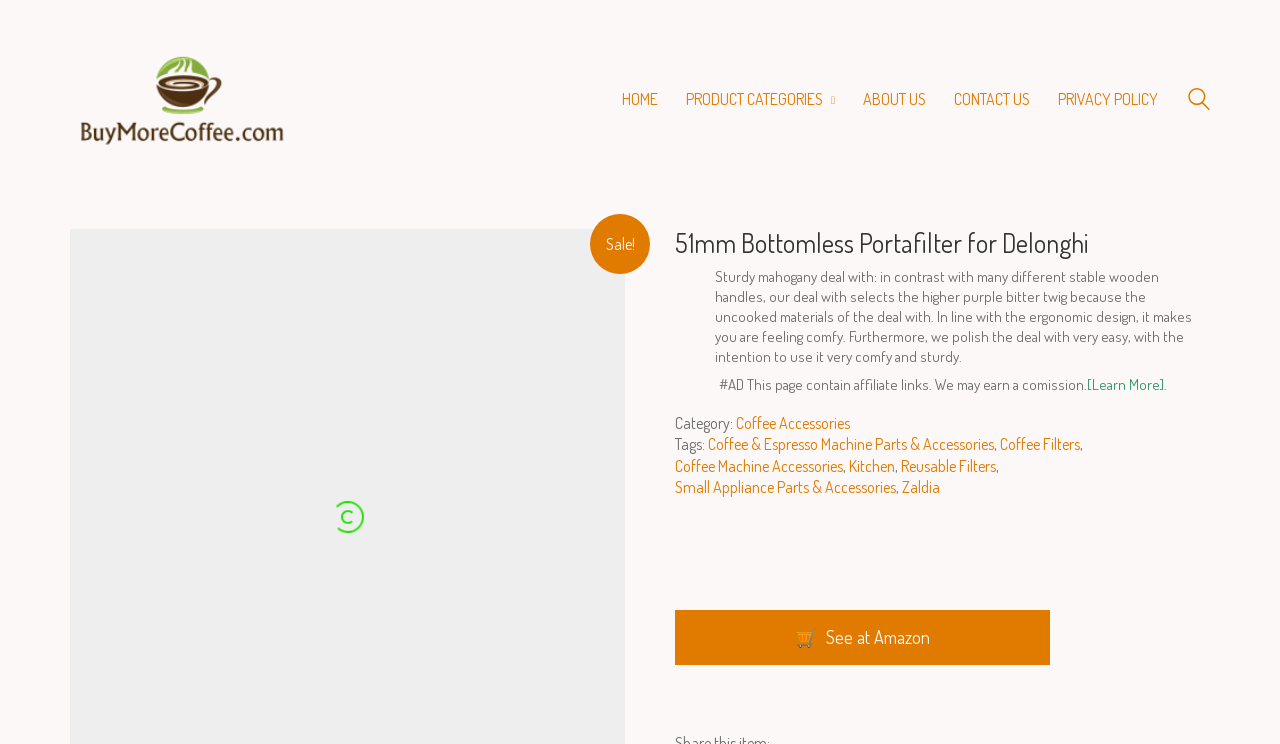Locate the bounding box coordinates of the area to click to fulfill this instruction: "See at Amazon". The bounding box should be presented as four float numbers between 0 and 1, in the order [left, top, right, bottom].

[0.527, 0.82, 0.82, 0.894]